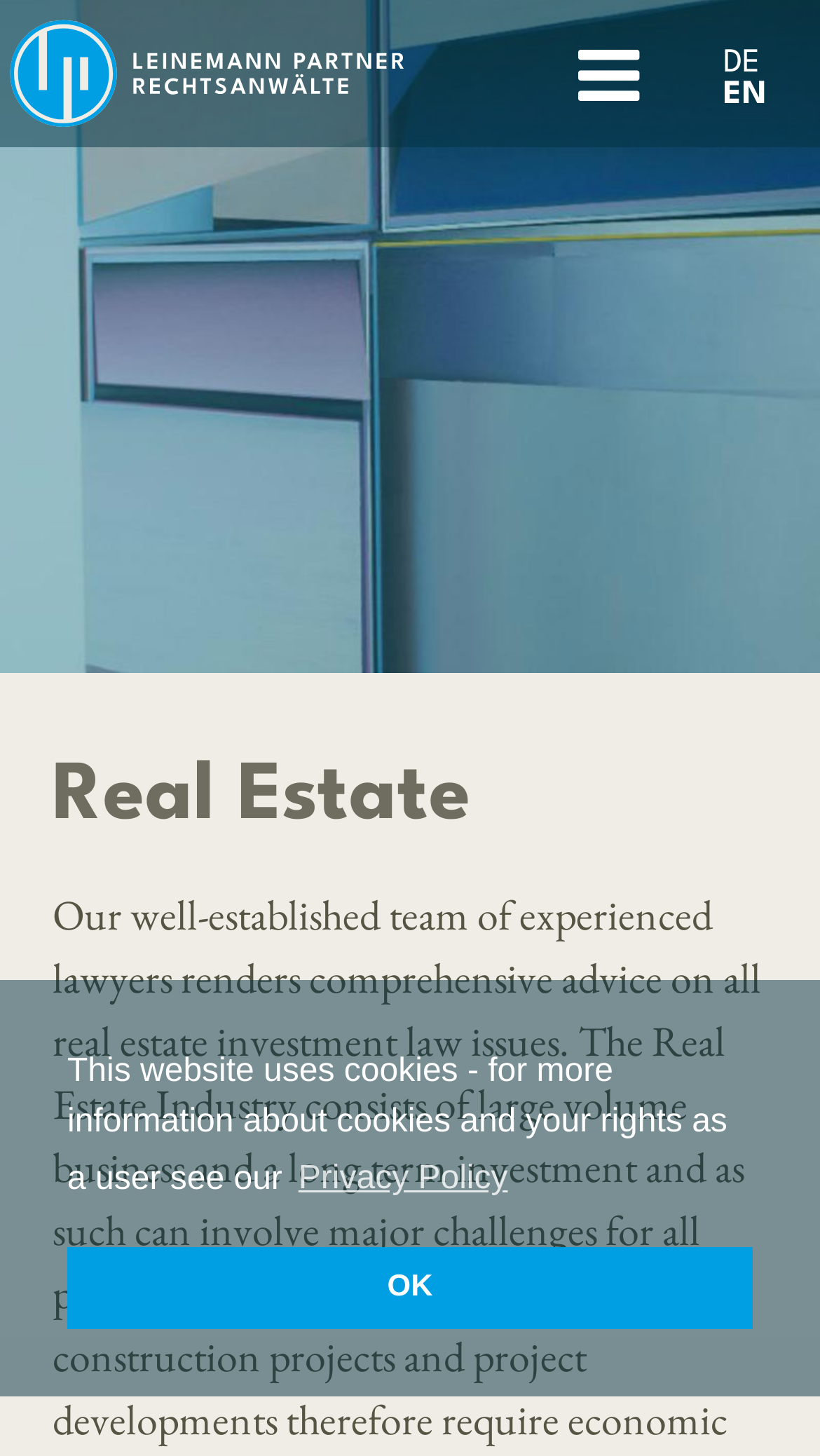How many languages are available on the webpage?
Using the information from the image, answer the question thoroughly.

There are two languages available on the webpage, German and English, as indicated by the links 'DE' and 'EN' respectively.